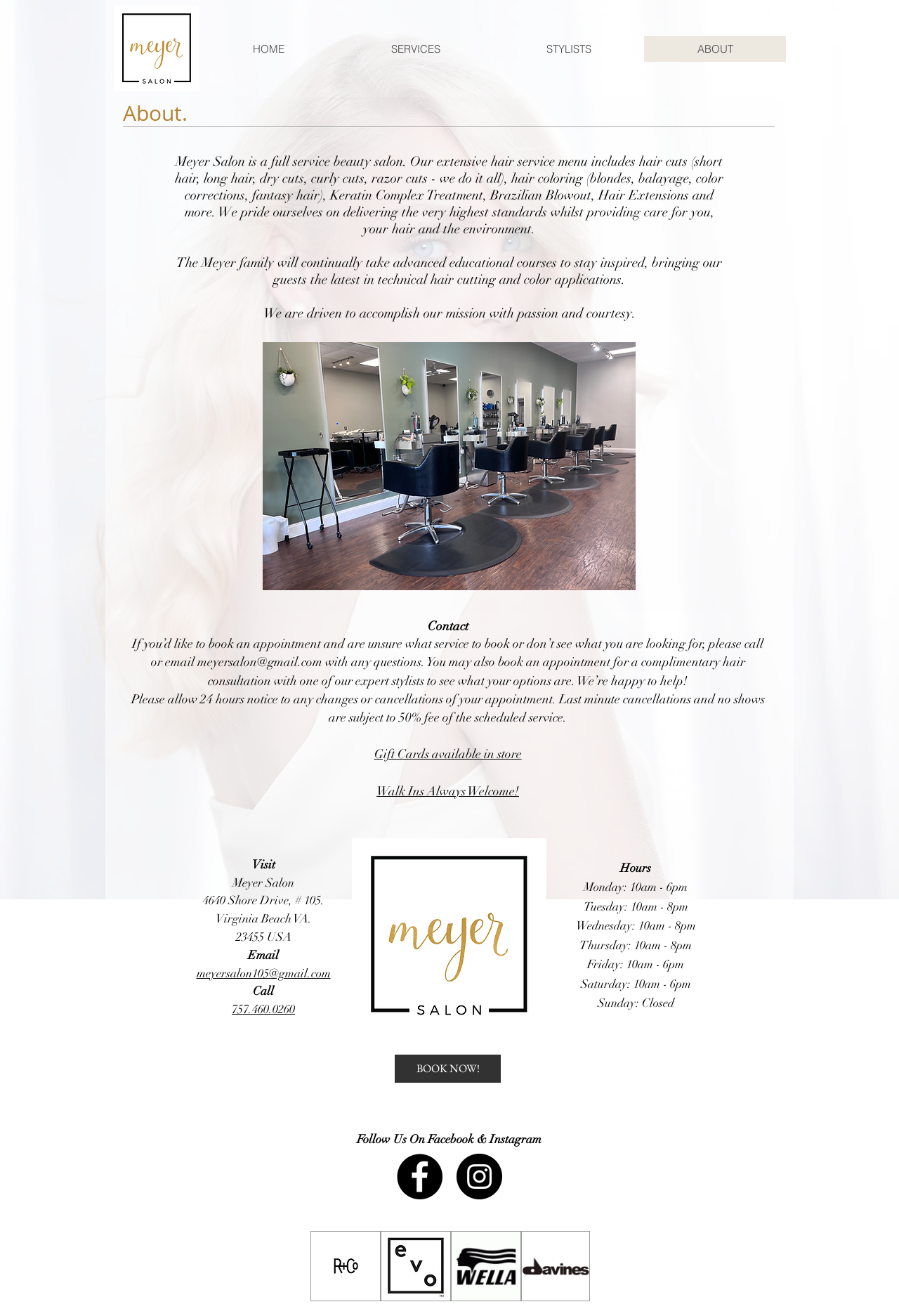Identify the bounding box coordinates for the region to click in order to carry out this instruction: "Visit the Facebook page". Provide the coordinates using four float numbers between 0 and 1, formatted as [left, top, right, bottom].

[0.441, 0.877, 0.492, 0.911]